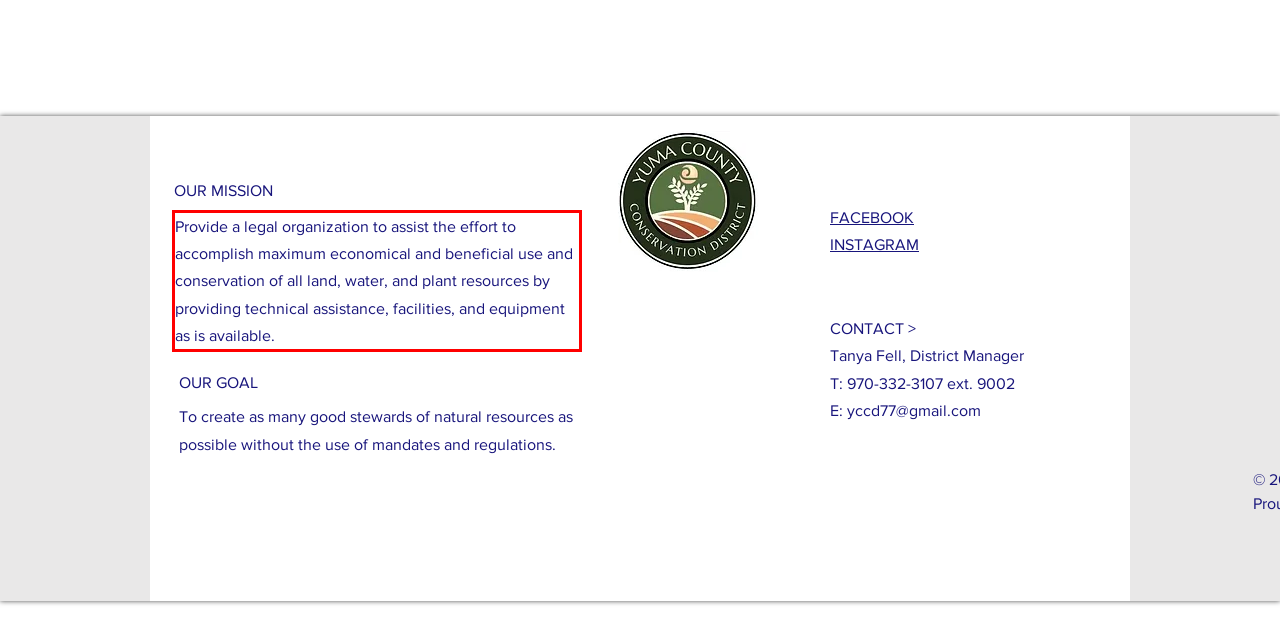Observe the screenshot of the webpage, locate the red bounding box, and extract the text content within it.

Provide a legal organization to assist the effort to accomplish maximum economical and beneficial use and conservation of all land, water, and plant resources by providing technical assistance, facilities, and equipment as is available.